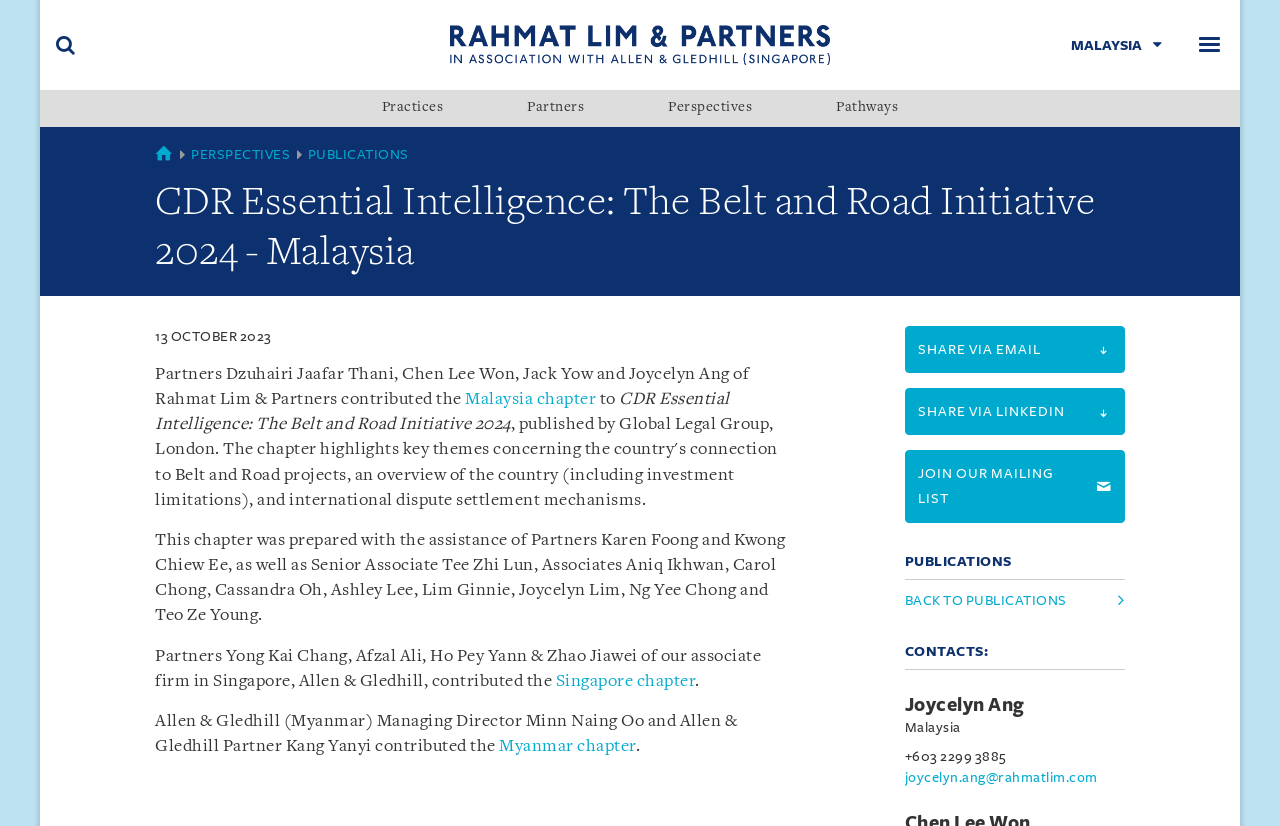Determine the bounding box coordinates of the area to click in order to meet this instruction: "Read Malaysia chapter".

[0.363, 0.473, 0.466, 0.494]